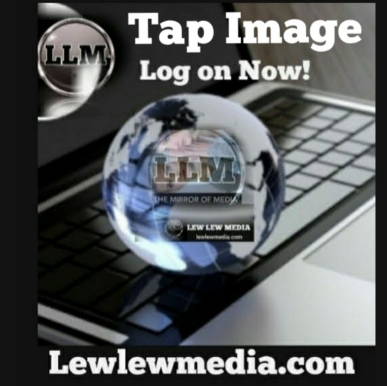Reply to the question below using a single word or brief phrase:
What is the website link displayed at the bottom?

Lewlewmedia.com